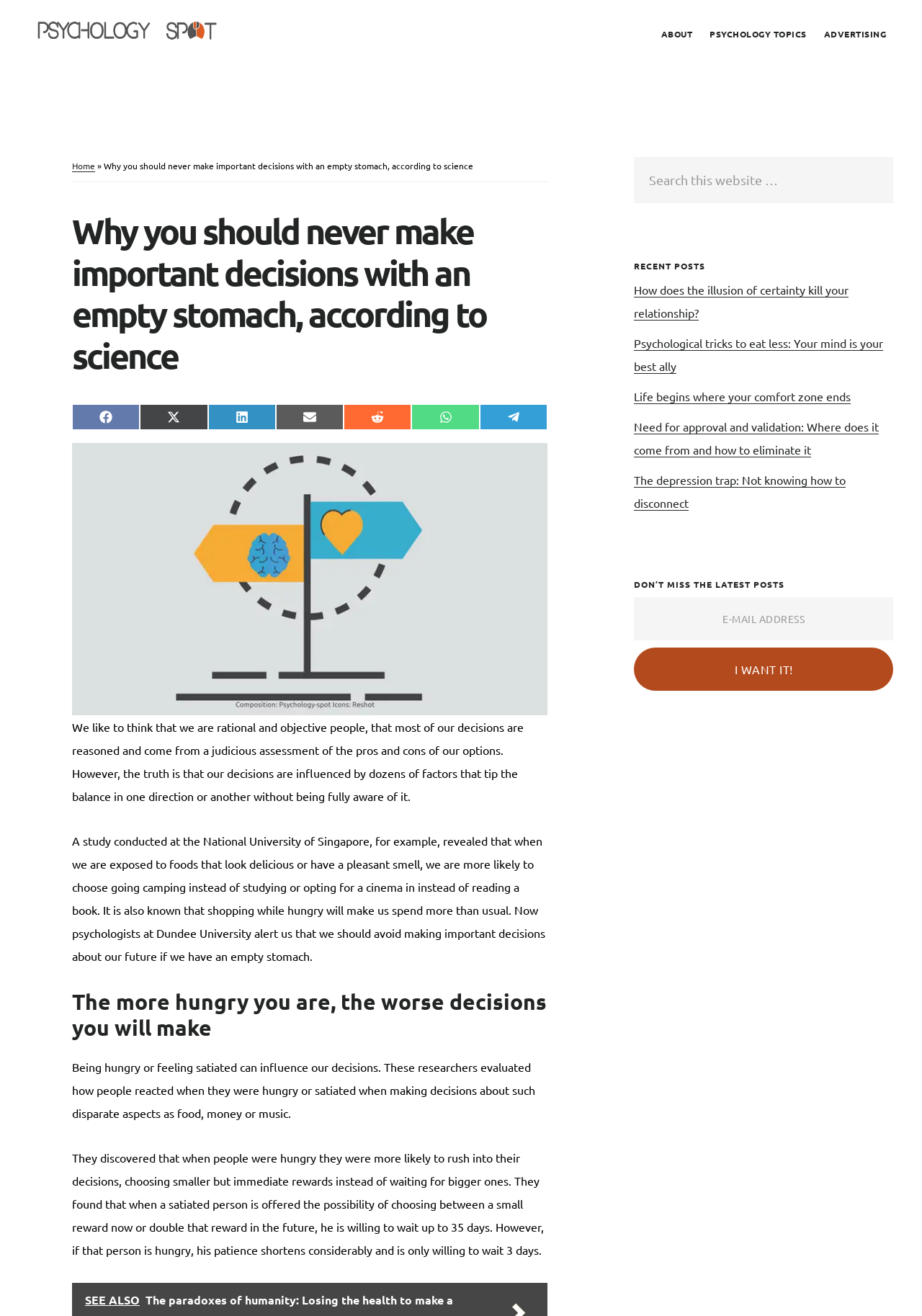Identify the bounding box coordinates of the section to be clicked to complete the task described by the following instruction: "Read the recent post 'How does the illusion of certainty kill your relationship?'". The coordinates should be four float numbers between 0 and 1, formatted as [left, top, right, bottom].

[0.688, 0.215, 0.92, 0.244]